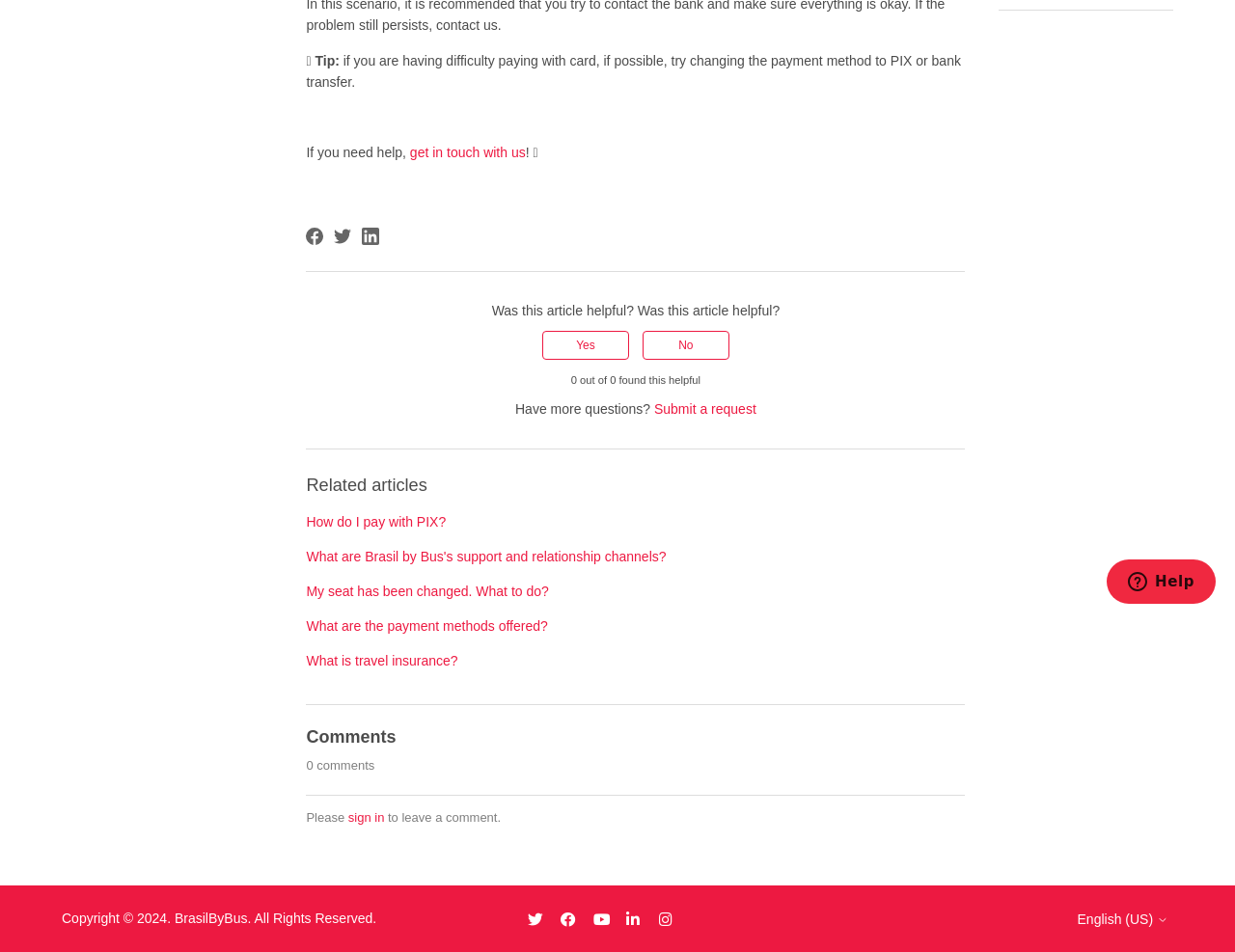Predict the bounding box of the UI element that fits this description: "sign in".

[0.282, 0.851, 0.311, 0.866]